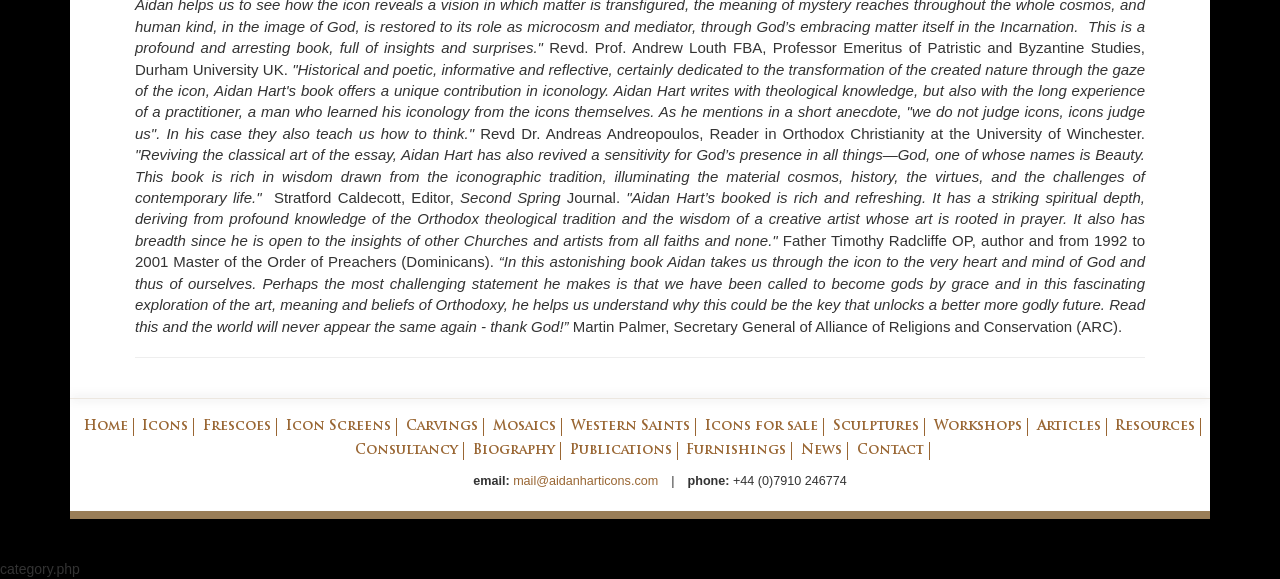What is the profession of Revd. Prof. Andrew Louth?
Provide an in-depth answer to the question, covering all aspects.

The answer can be found in the first StaticText element, which mentions 'Revd. Prof. Andrew Louth FBA, Professor Emeritus of Patristic and Byzantine Studies, Durham University UK.' From this text, we can infer that Revd. Prof. Andrew Louth is a professor.